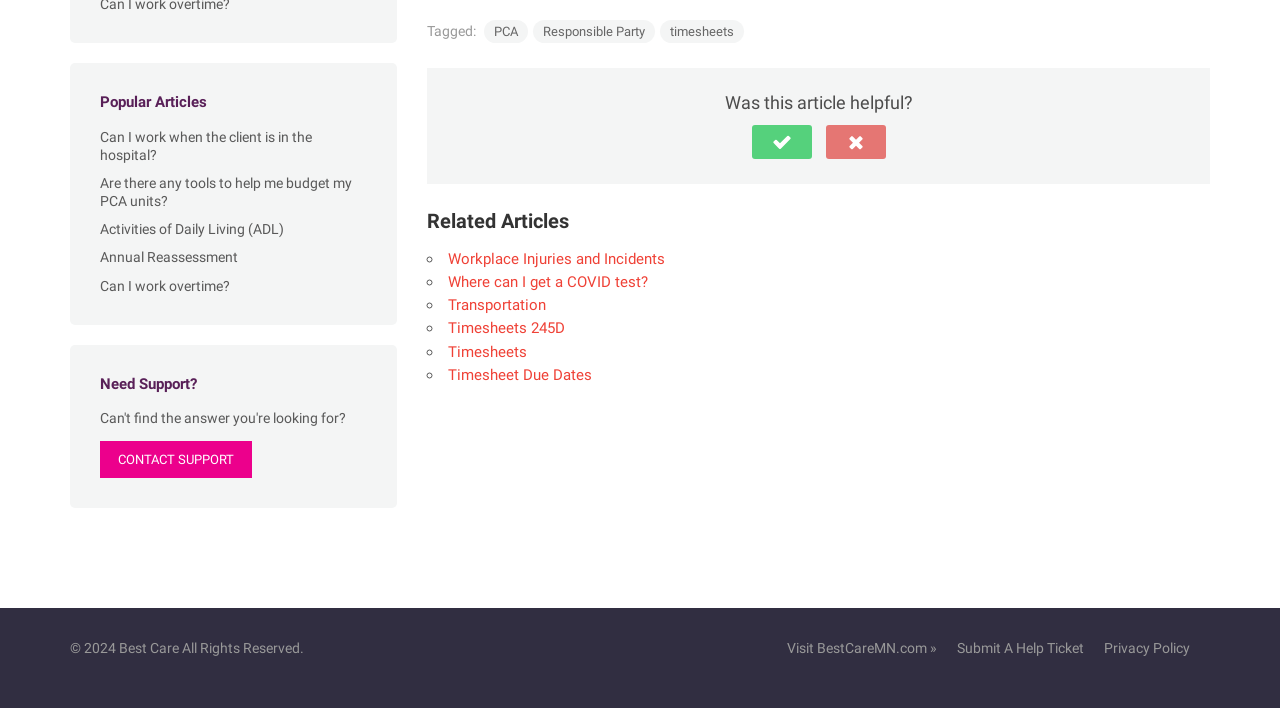Please predict the bounding box coordinates (top-left x, top-left y, bottom-right x, bottom-right y) for the UI element in the screenshot that fits the description: Visit BestCareMN.com »

[0.615, 0.904, 0.732, 0.926]